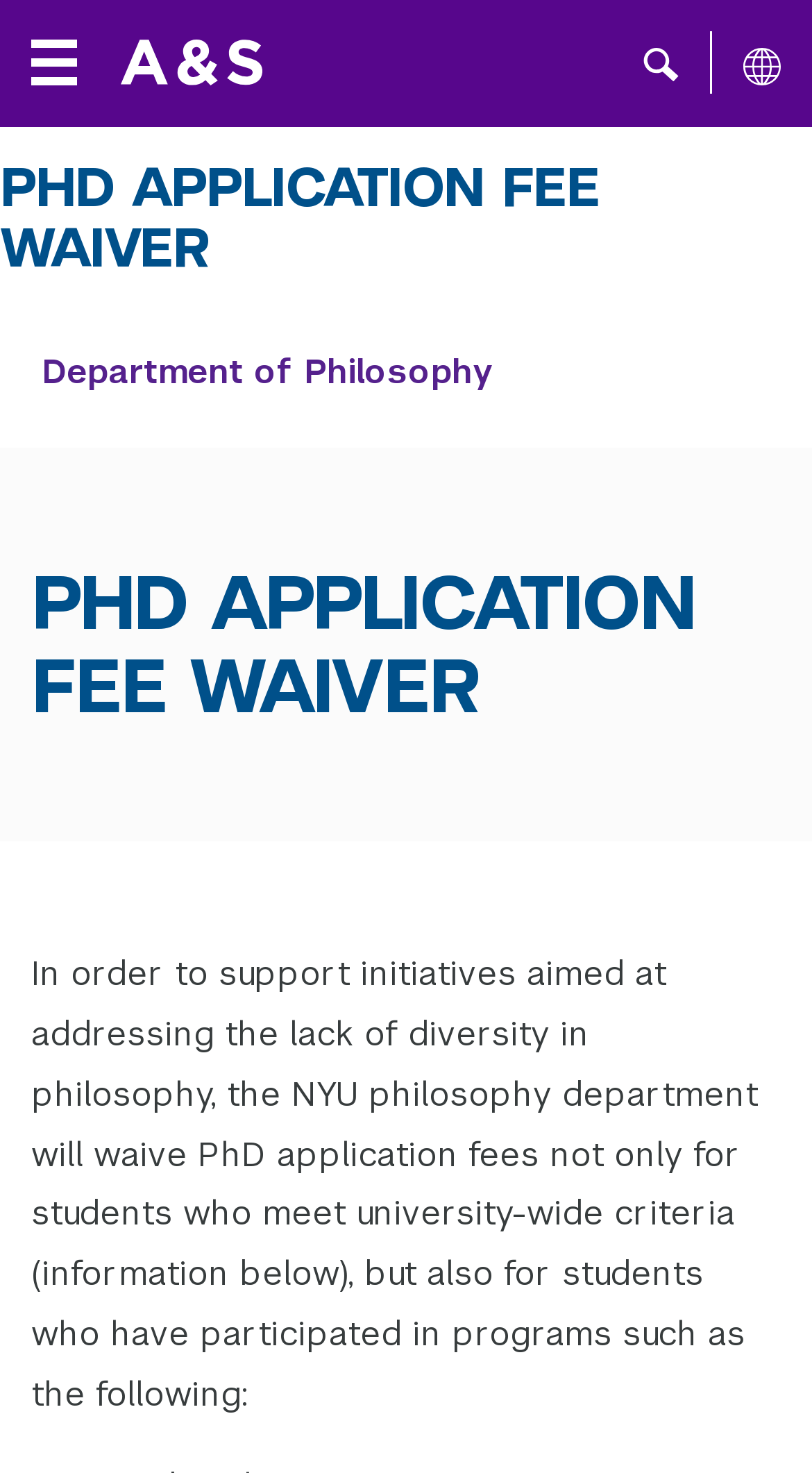How many navigation buttons are there?
Look at the screenshot and give a one-word or phrase answer.

3